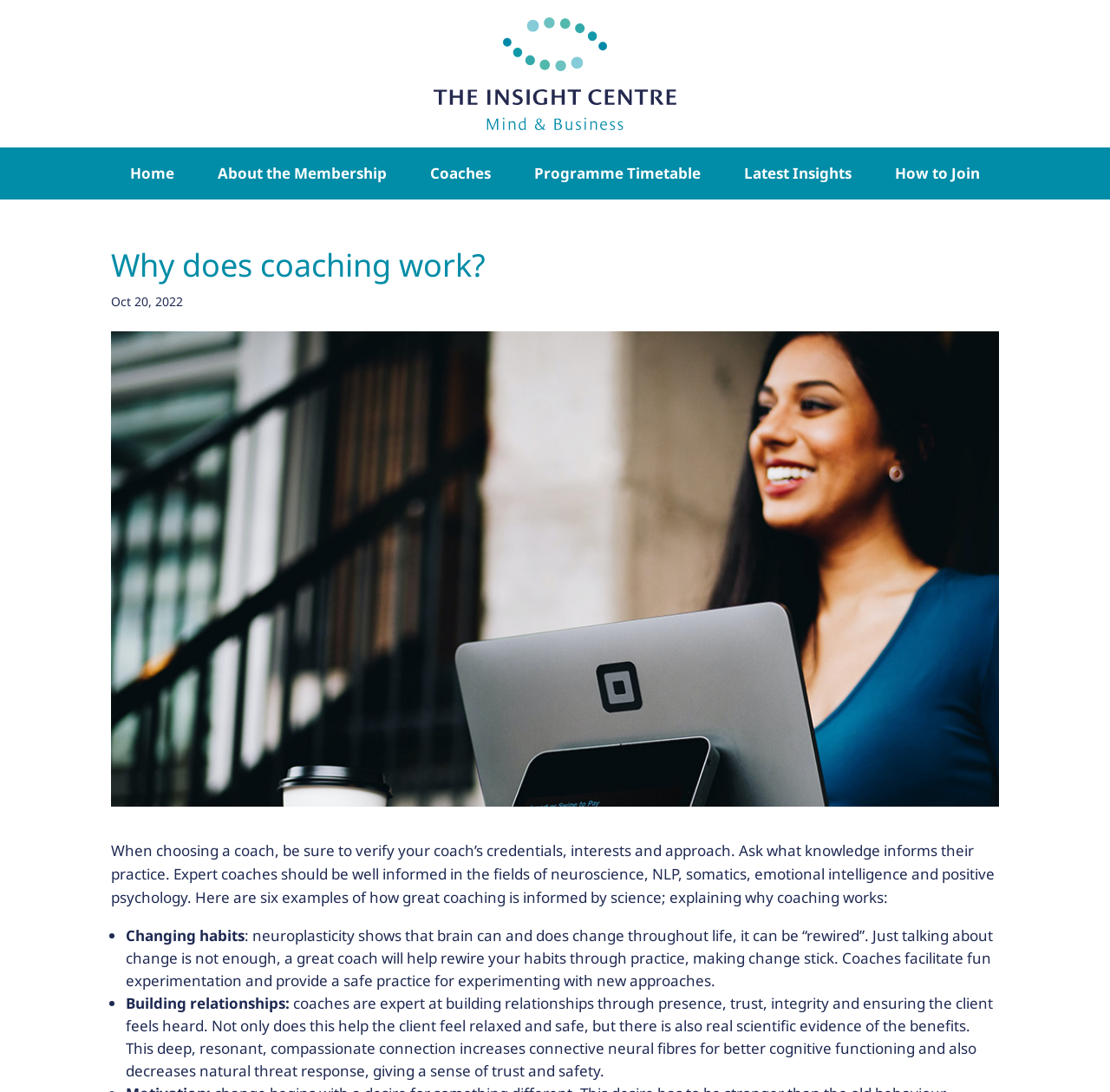What is the main topic of this webpage?
Use the information from the image to give a detailed answer to the question.

The webpage is discussing the importance of verifying a coach's credentials and approach, and how expert coaches should be informed in various fields such as neuroscience and positive psychology.